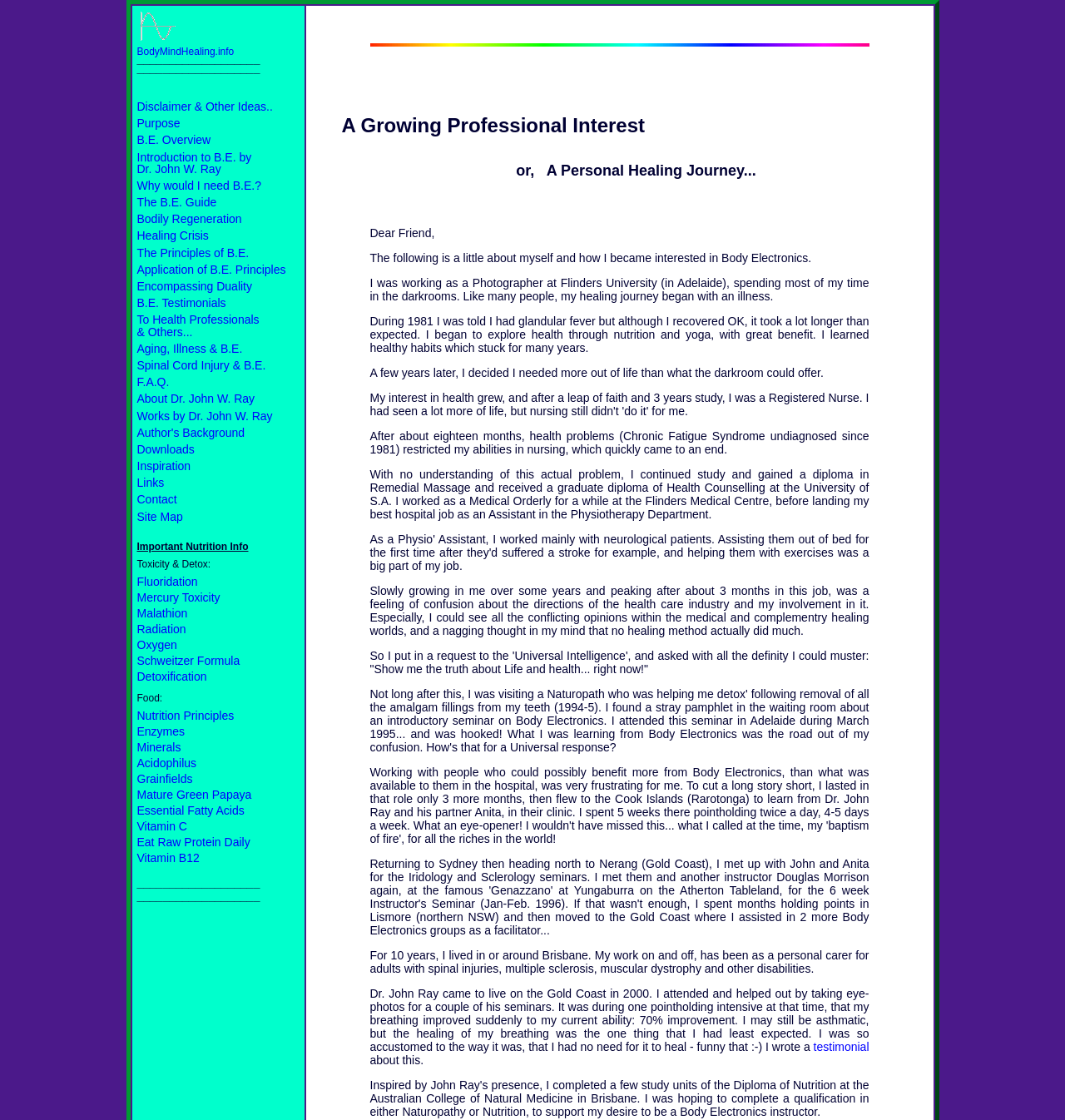What is the author's profession?
Using the details from the image, give an elaborate explanation to answer the question.

The author's profession is mentioned in the text as a photographer at Flinders University, which is stated in the sentence 'I was working as a Photographer at Flinders University (in Adelaide), spending most of my time in the darkrooms.'